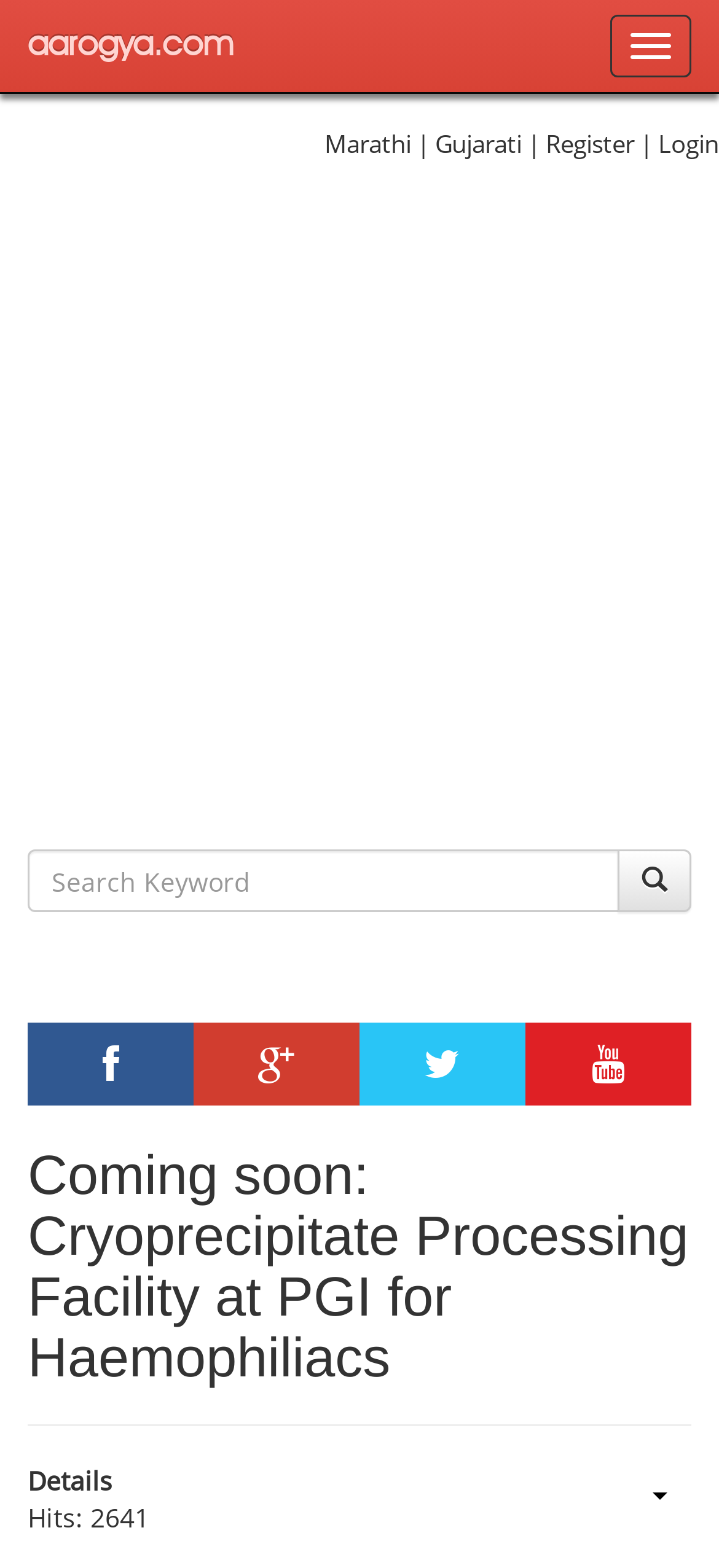Provide a one-word or short-phrase response to the question:
How many hits are mentioned in the details section?

2641